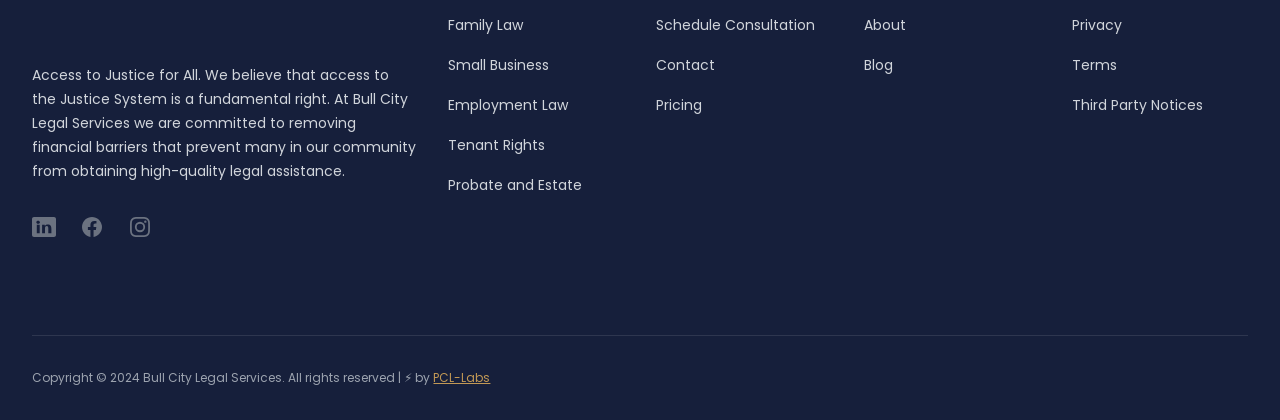Answer in one word or a short phrase: 
What areas of law does Bull City Legal Services practice?

Family Law, Small Business, etc.